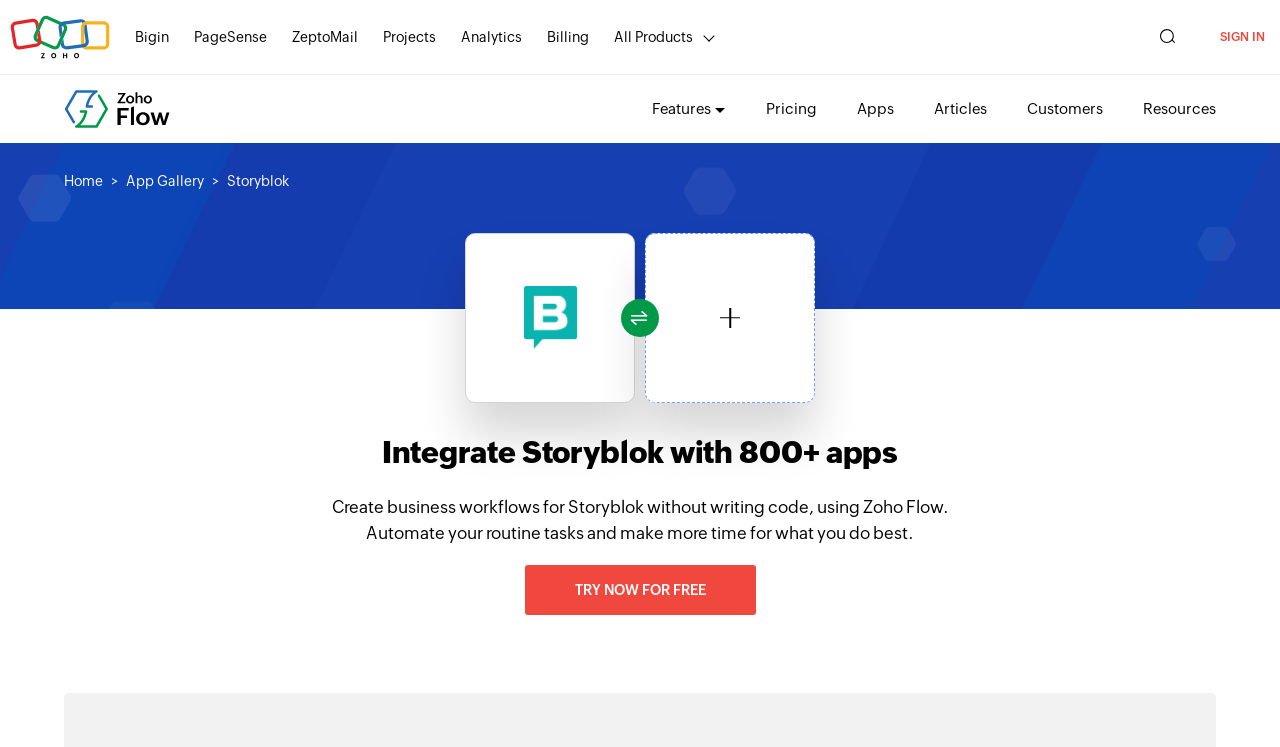Using the element description Try now for free, predict the bounding box coordinates for the UI element. Provide the coordinates in (top-left x, top-left y, bottom-right x, bottom-right y) format with values ranging from 0 to 1.

[0.41, 0.756, 0.59, 0.823]